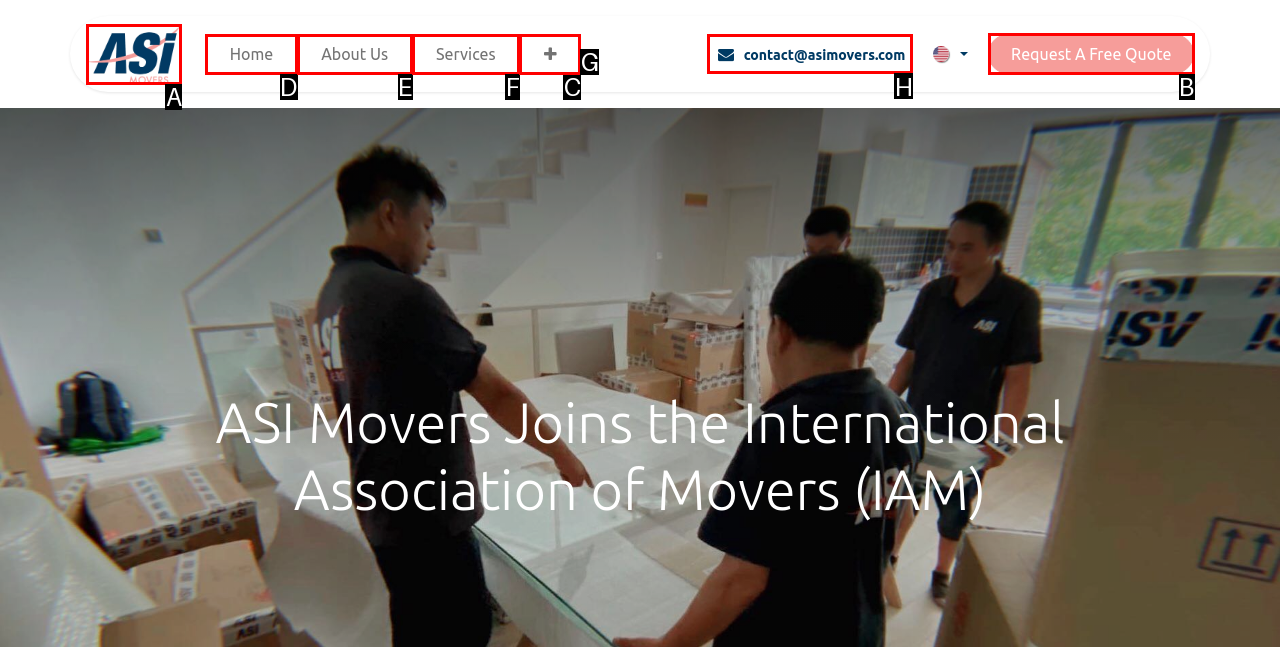Identify the HTML element to click to fulfill this task: Contact ASI Movers
Answer with the letter from the given choices.

H